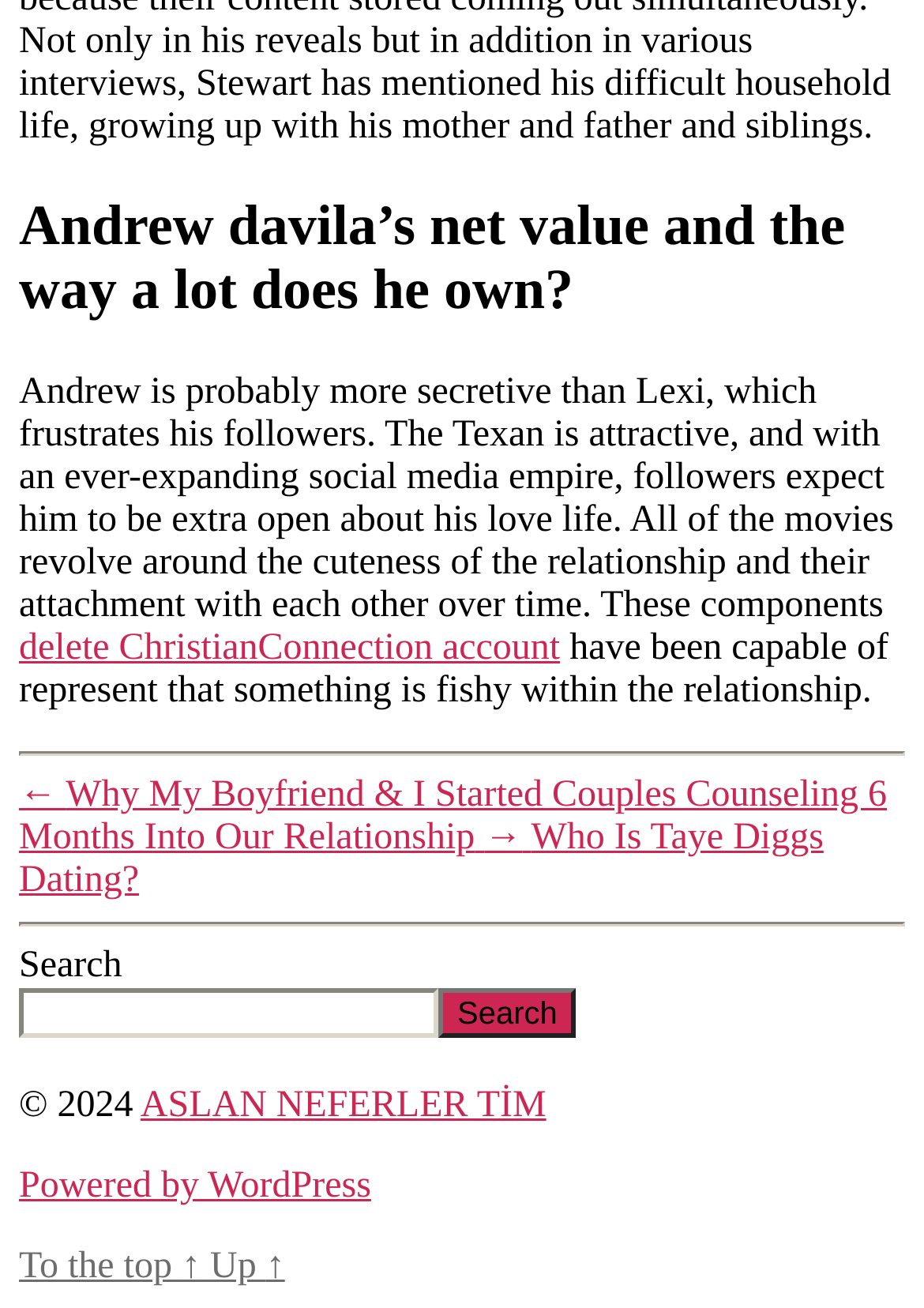Determine the bounding box coordinates for the area that needs to be clicked to fulfill this task: "Search for something". The coordinates must be given as four float numbers between 0 and 1, i.e., [left, top, right, bottom].

[0.021, 0.756, 0.474, 0.794]